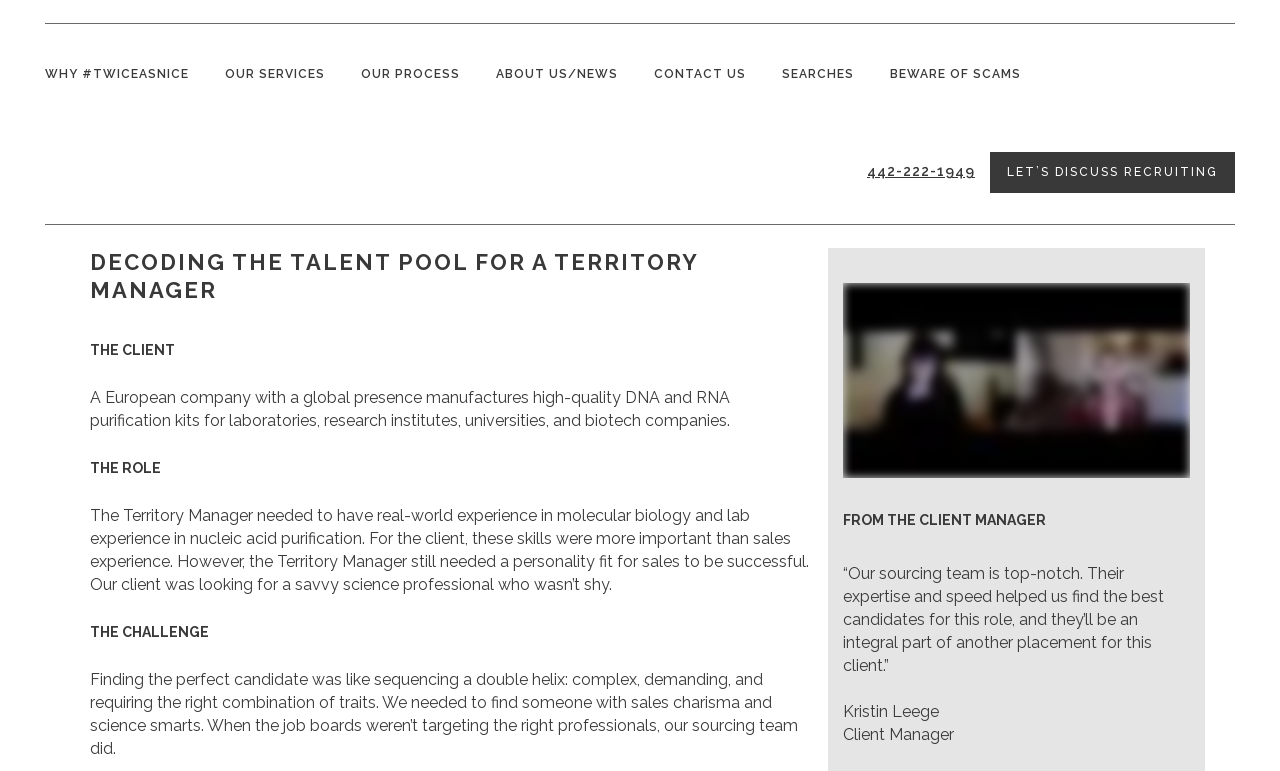Answer the following in one word or a short phrase: 
What is the role of the Territory Manager?

Sales and molecular biology